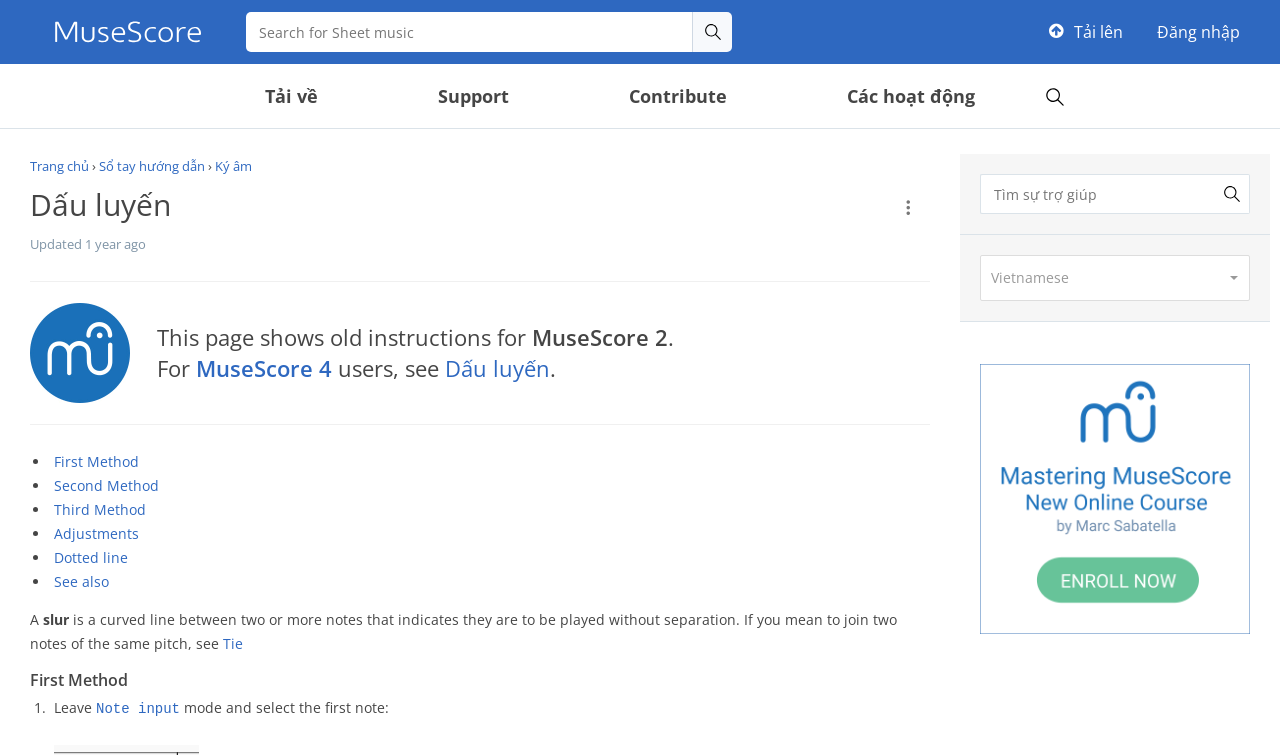What is the alternative to a slur?
Based on the visual details in the image, please answer the question thoroughly.

The webpage mentions that if you mean to join two notes of the same pitch, you should see the Tie, implying that a tie is an alternative to a slur in certain situations.